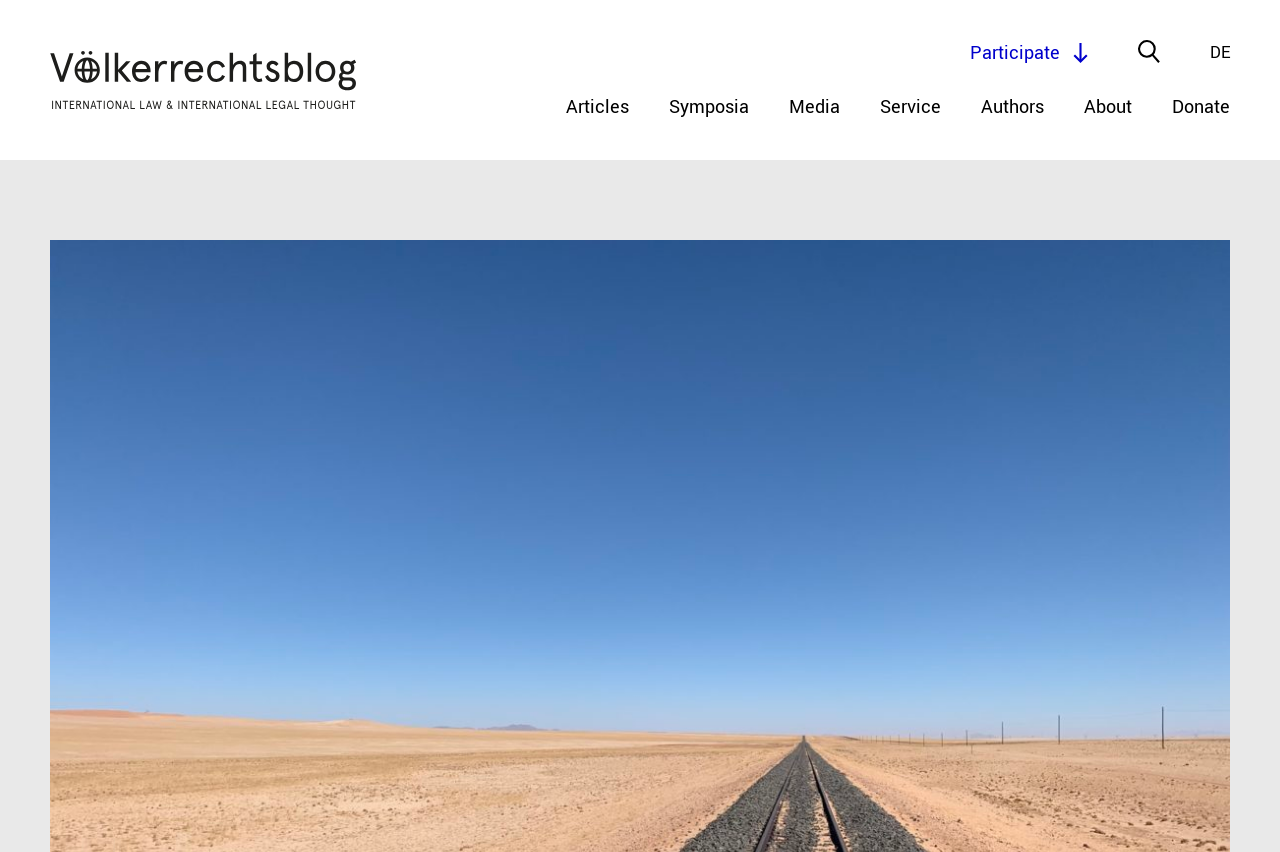Show the bounding box coordinates of the element that should be clicked to complete the task: "Learn about Himalayan Pink Salt".

None